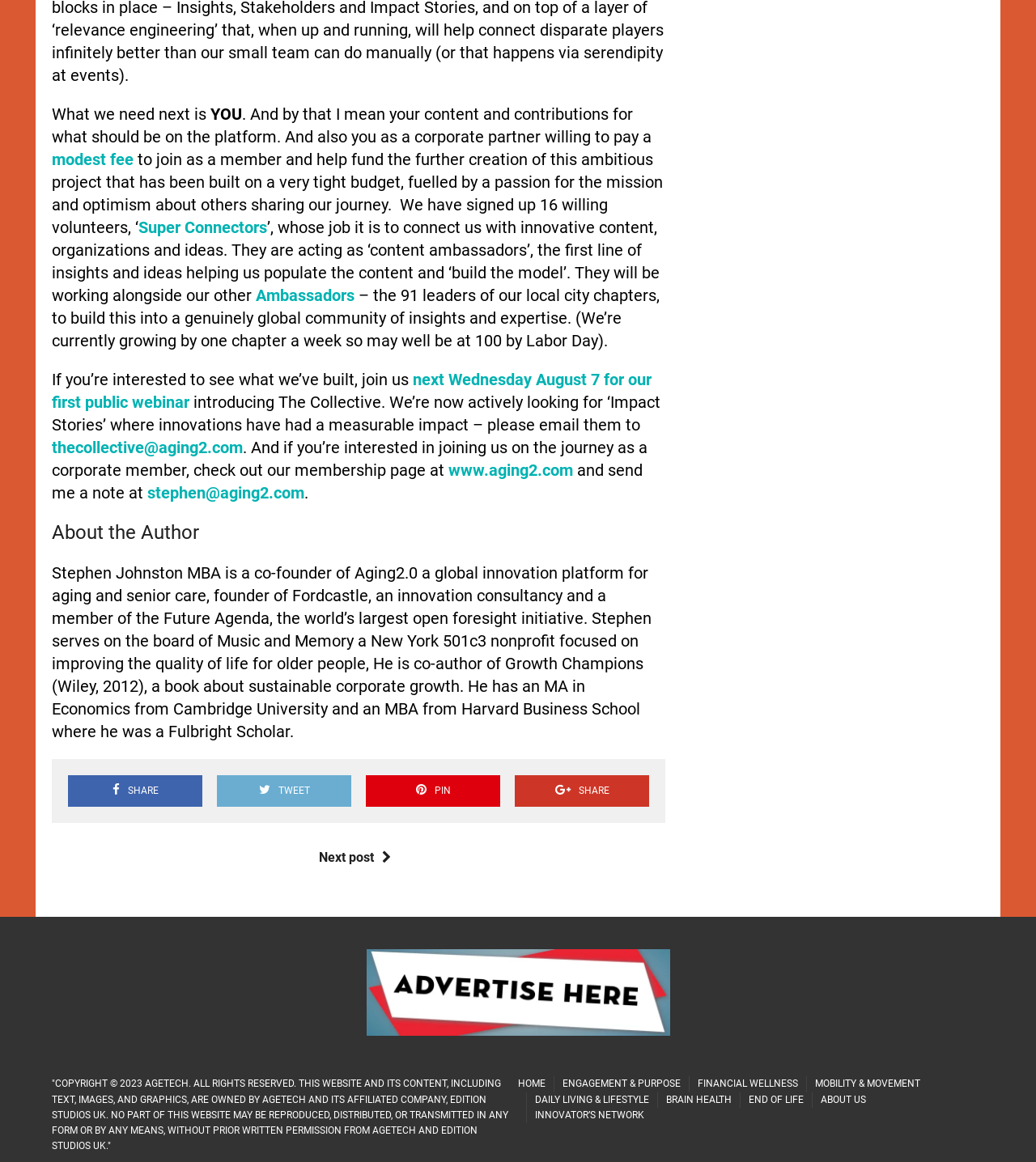Find the bounding box coordinates for the area that should be clicked to accomplish the instruction: "Click the 'www.aging2.com' link".

[0.433, 0.396, 0.553, 0.413]